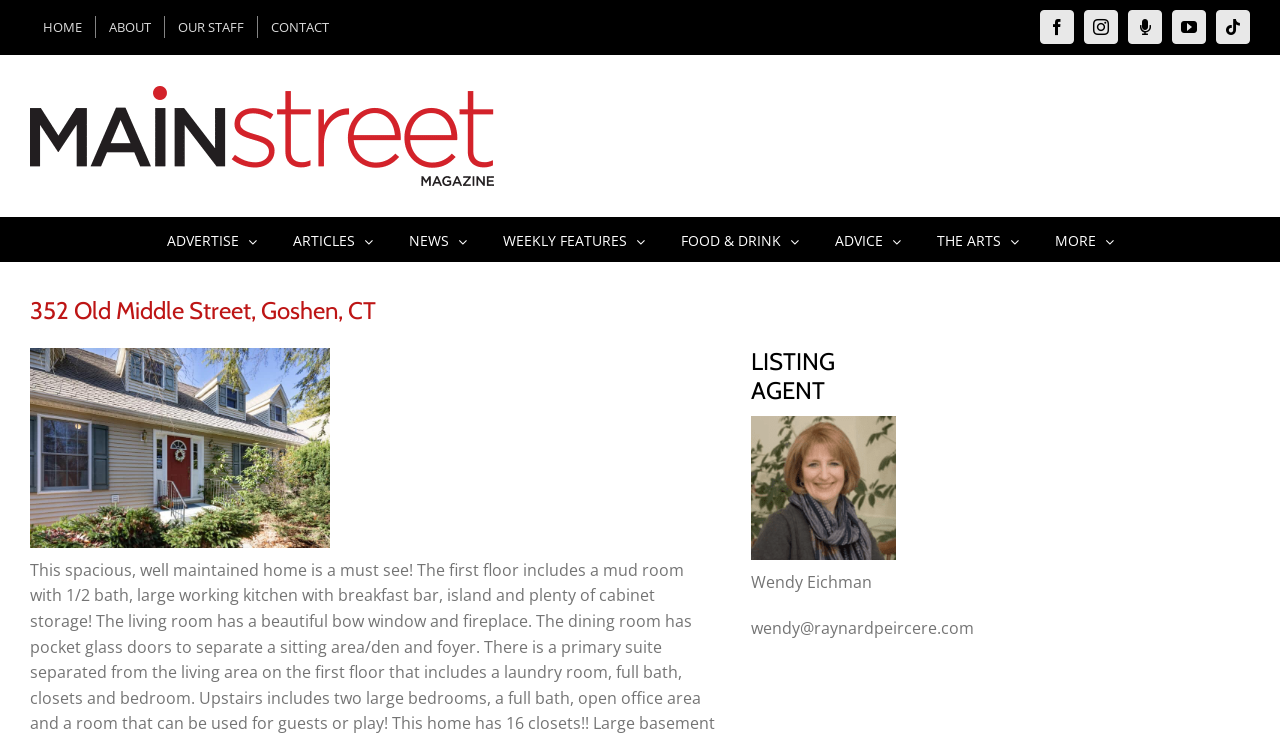What is the text of the webpage's headline?

352 Old Middle Street, Goshen, CT